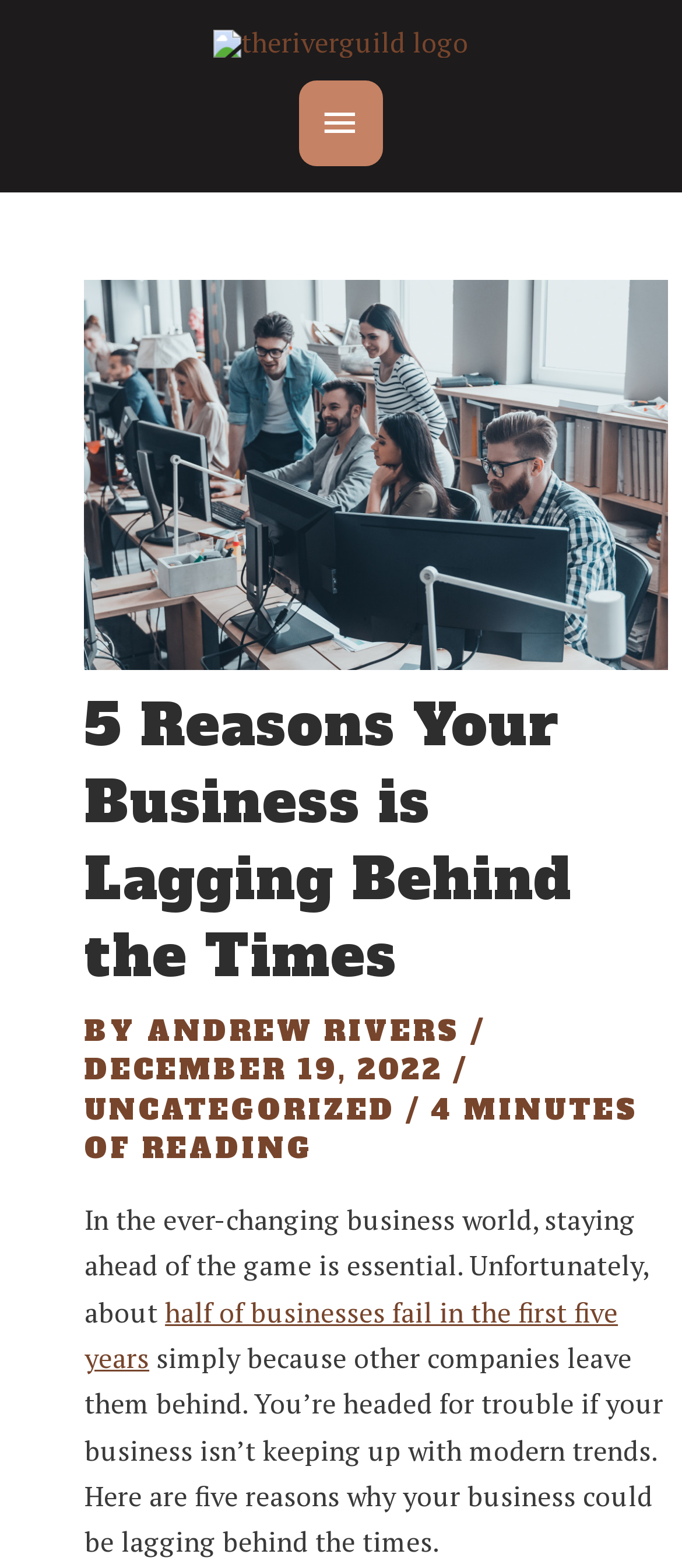How long does it take to read the article?
Give a single word or phrase answer based on the content of the image.

4 minutes